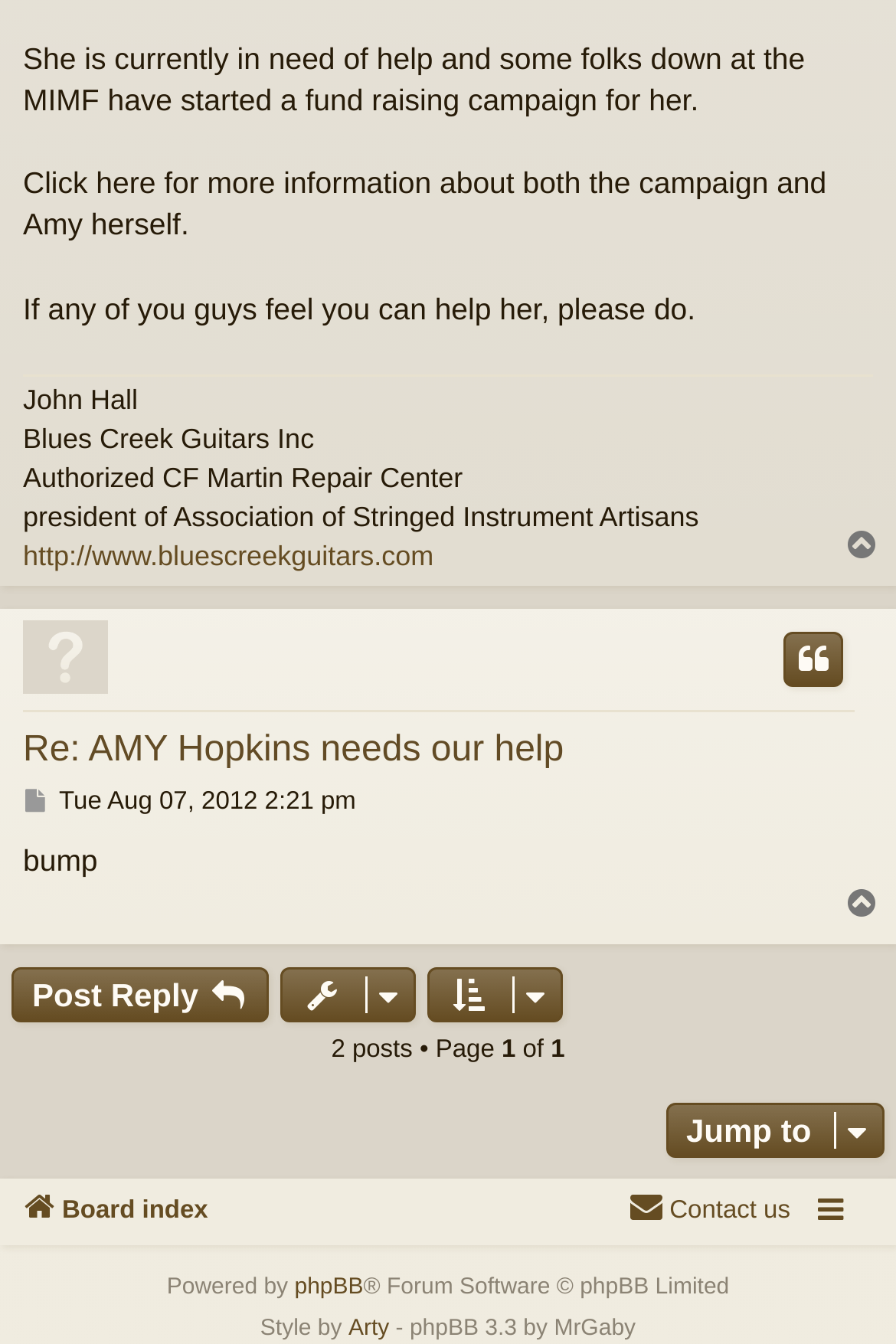Find the bounding box coordinates of the element to click in order to complete the given instruction: "Click here for more information about both the campaign and Amy herself.."

[0.026, 0.123, 0.922, 0.18]